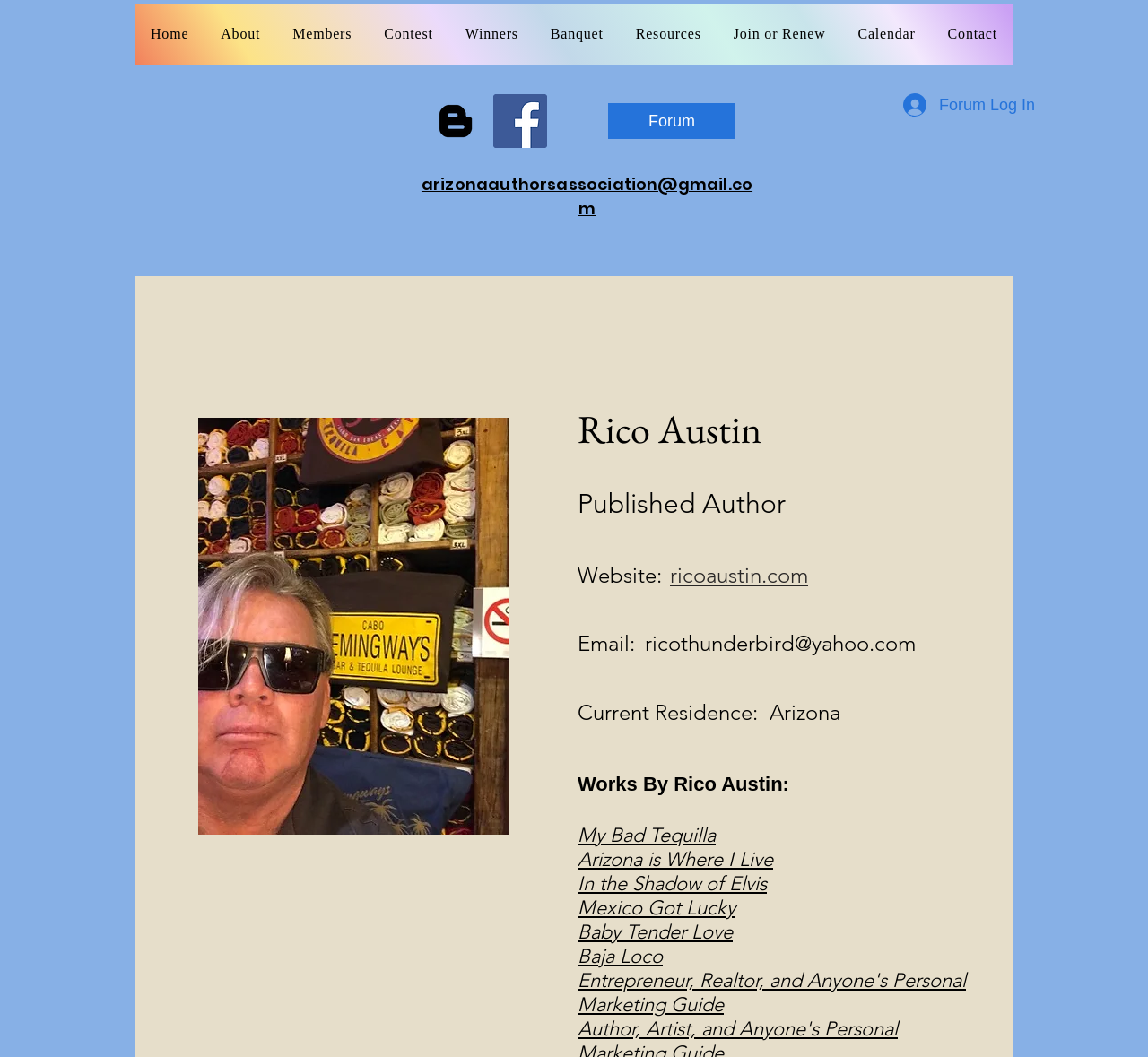What is the author's name?
Please provide a single word or phrase as the answer based on the screenshot.

Rico Austin